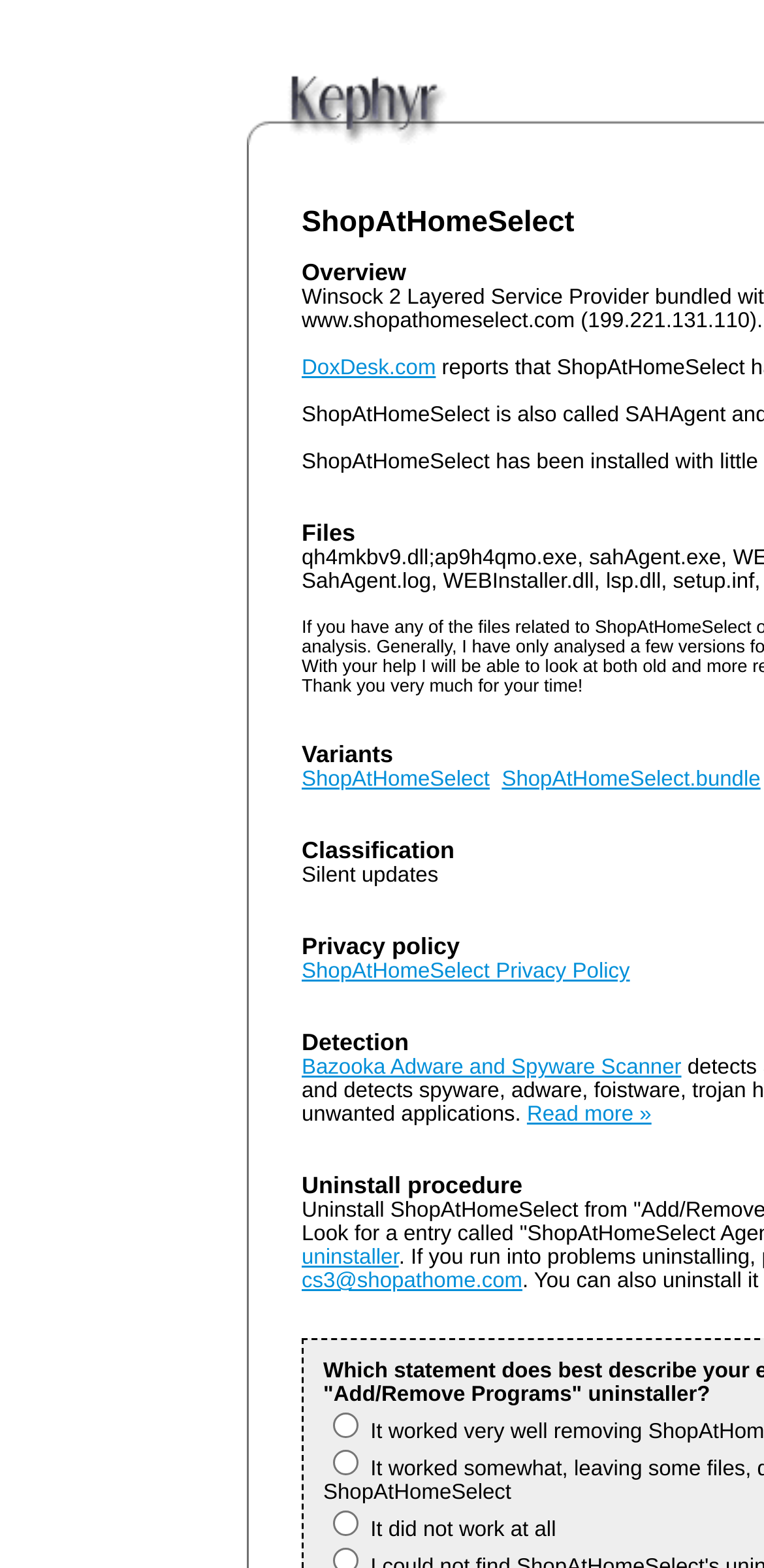Please analyze the image and provide a thorough answer to the question:
What is the name of the software being removed?

Based on the links and text on the webpage, it appears that the webpage is providing instructions for removing a software called ShopAtHomeSelect.